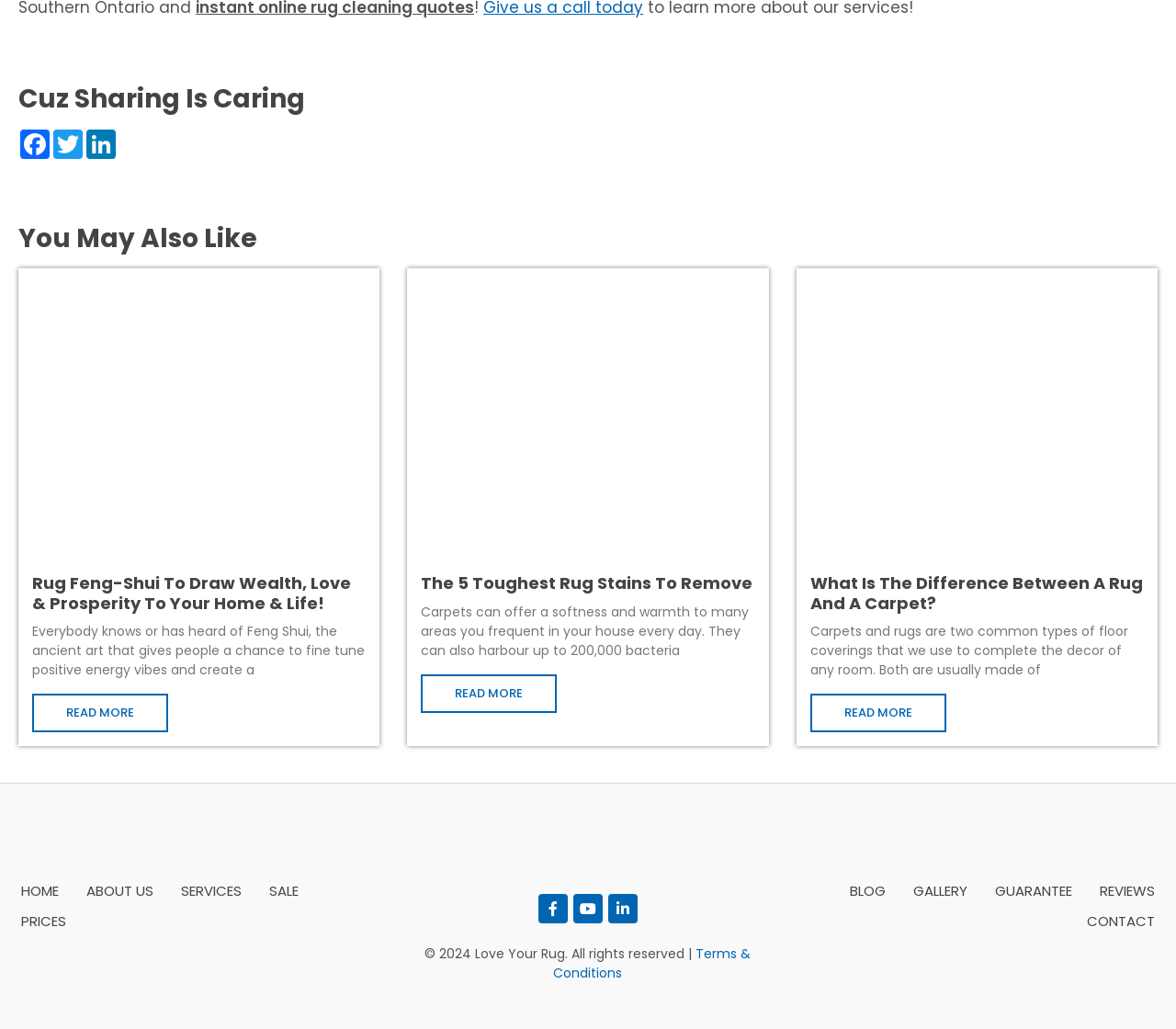Use a single word or phrase to answer the question:
What is the title of the first heading?

Cuz Sharing Is Caring